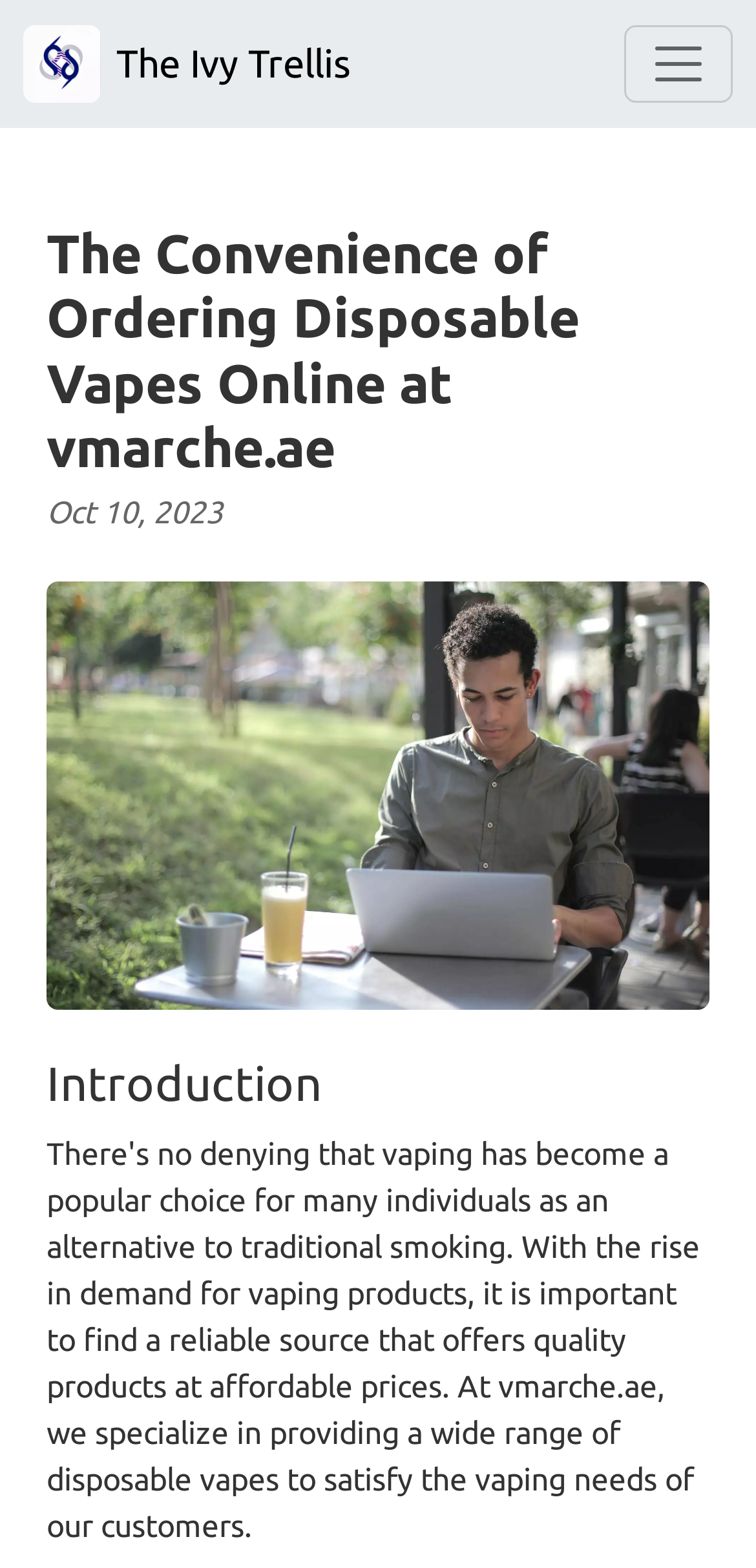Can you look at the image and give a comprehensive answer to the question:
What is the section below the header section?

I found the section by looking at the structure of the webpage, which includes a header section followed by a section with a heading element with the text 'Introduction'. This suggests that the section below the header section is an introduction to the content of the webpage.